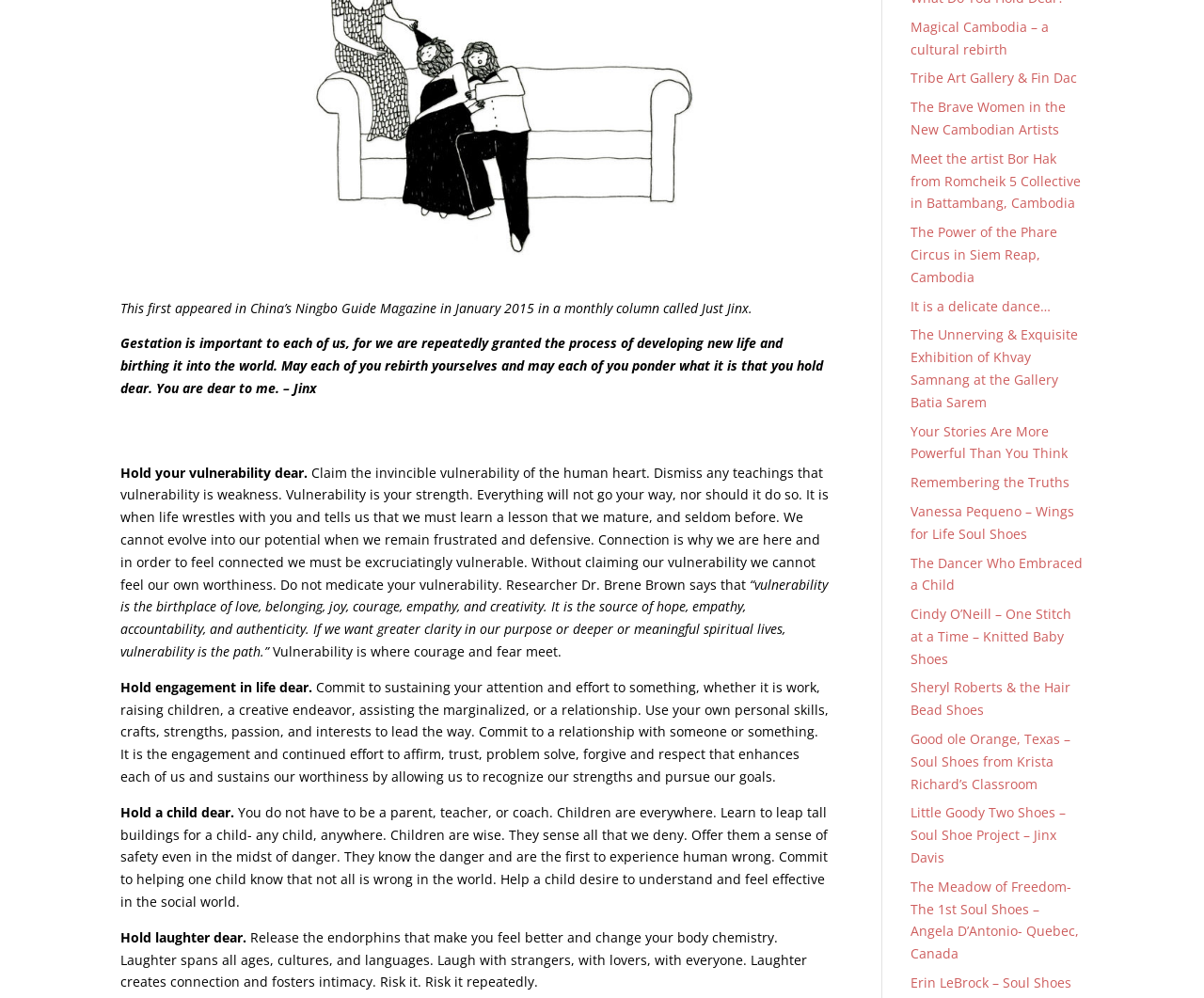Determine the bounding box for the described UI element: "Remembering the Truths".

[0.756, 0.474, 0.888, 0.492]